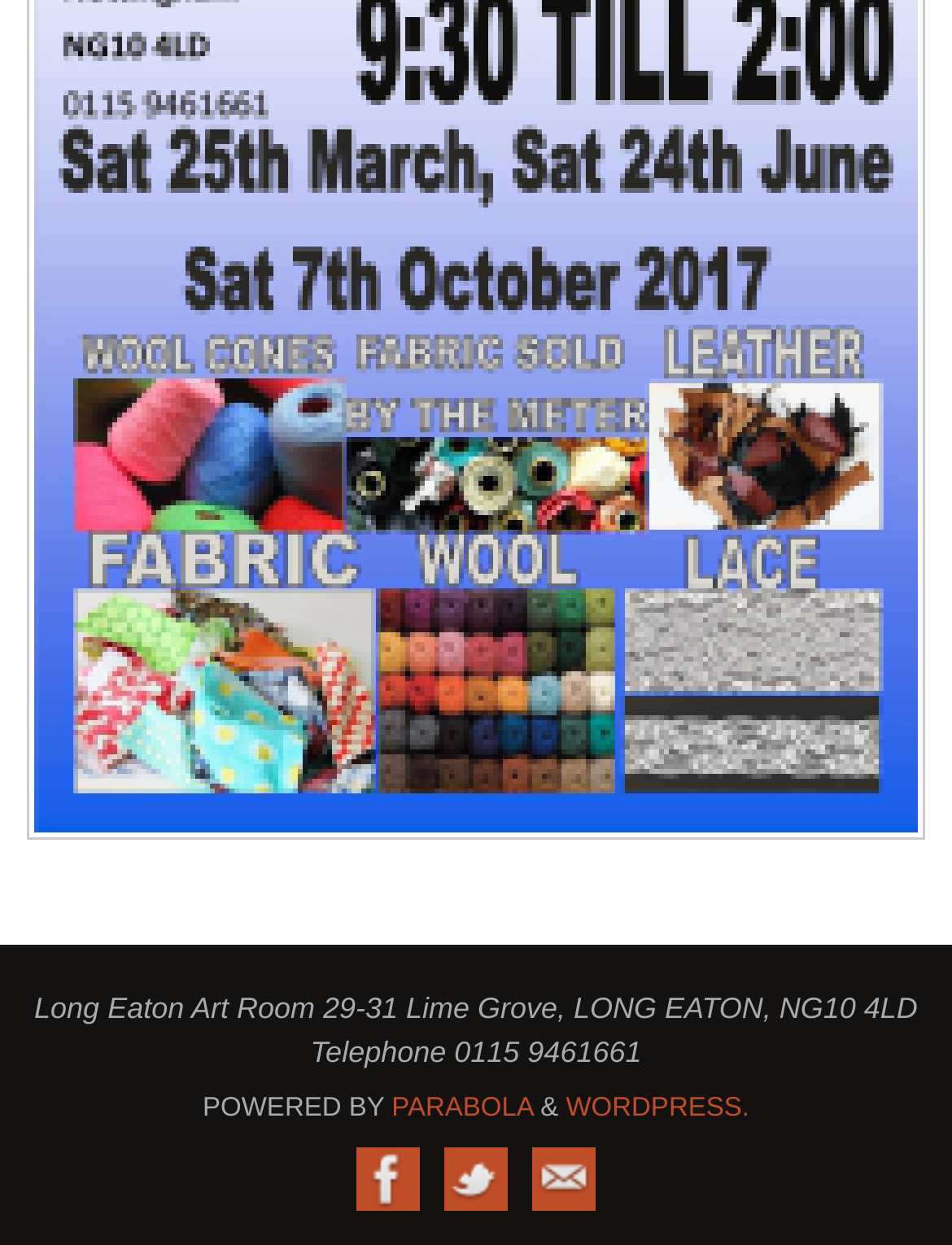Answer the question briefly using a single word or phrase: 
How many social media links are present in the footer?

3